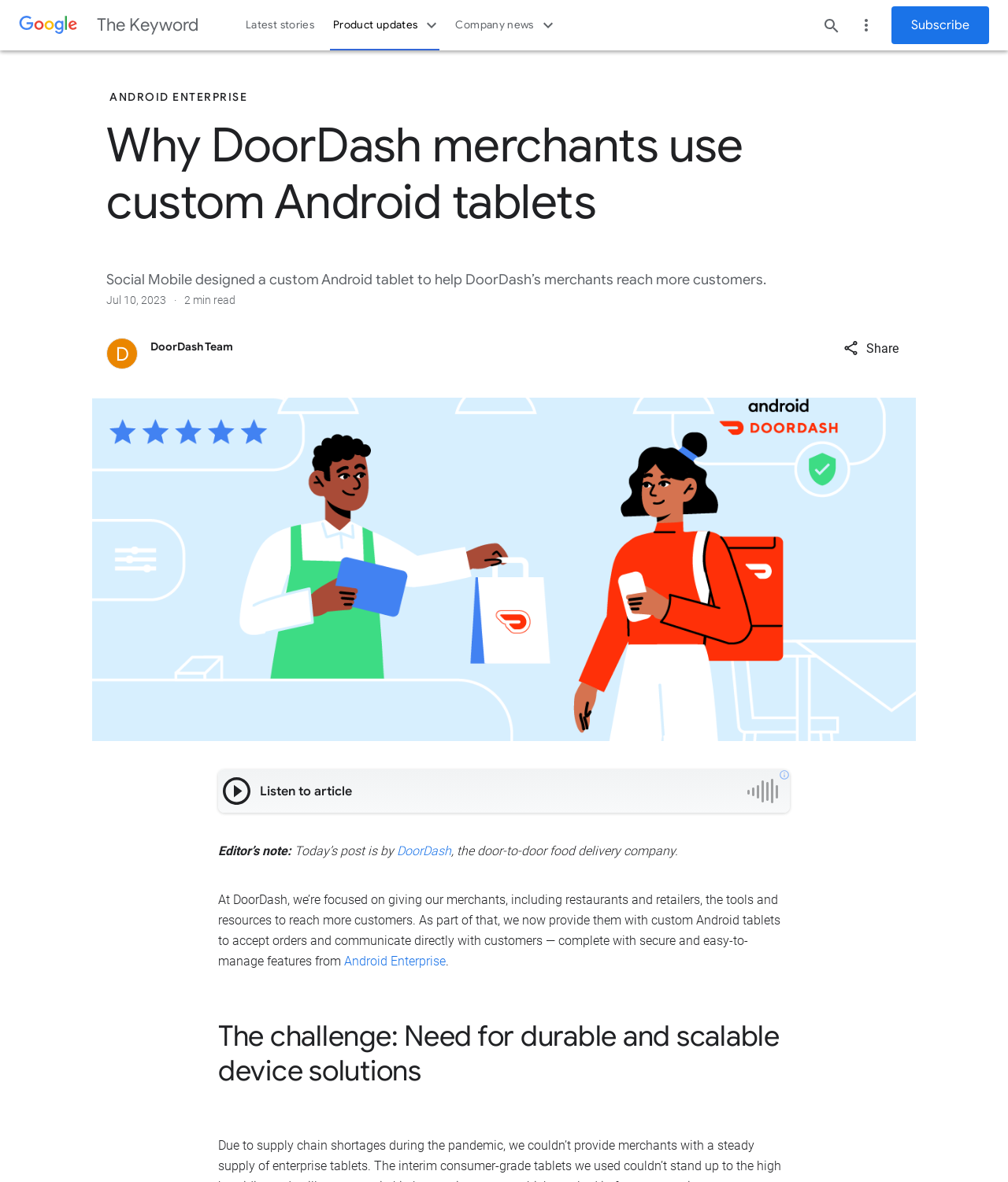Identify the first-level heading on the webpage and generate its text content.

Why DoorDash merchants use custom Android tablets